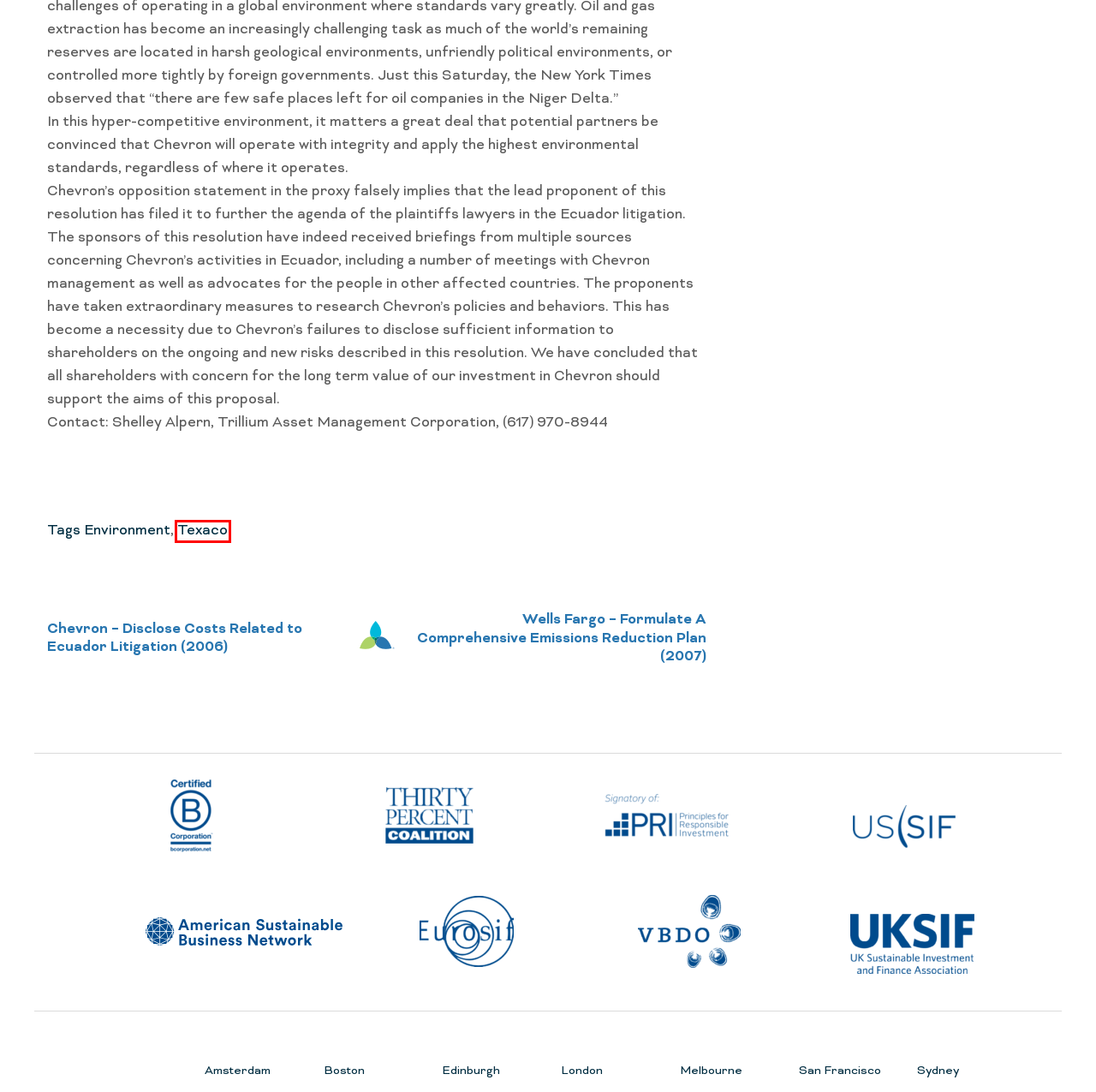Examine the screenshot of a webpage featuring a red bounding box and identify the best matching webpage description for the new page that results from clicking the element within the box. Here are the options:
A. The Travelers Companies, Inc. – Free, Prior, and Informed Consent (2024) – Trillium Asset Management
B. Socially Responsible Investing  |  Trillium Asset Management
C. Chevron – Disclose Costs Related to Ecuador Litigation (2006) – Trillium Asset Management
D. Jones Lang LaSalle Inc. – Workforce Diversity Data (2024) – Trillium Asset Management
E. Sign In
F. Texaco – Trillium Asset Management
G. Environment – Trillium Asset Management
H. Shareholder Proposals – Trillium Asset Management

F